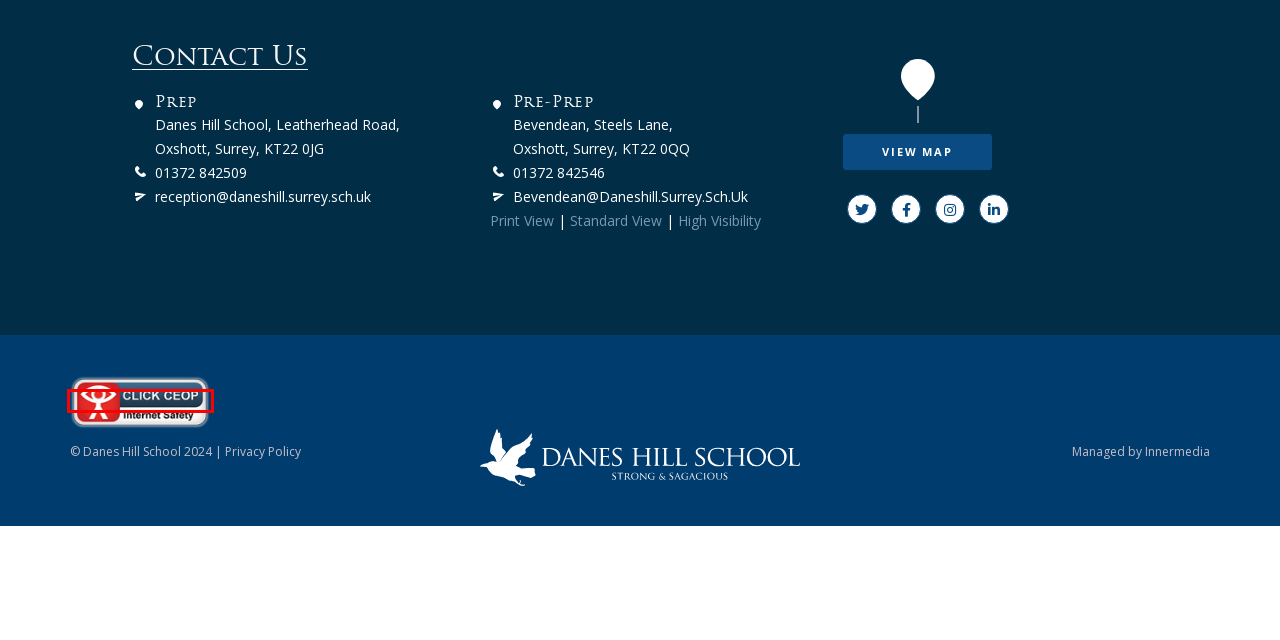Review the screenshot of a webpage that includes a red bounding box. Choose the webpage description that best matches the new webpage displayed after clicking the element within the bounding box. Here are the candidates:
A. Admissions | Primary School Cobham | Danes Hill School
B. CEOP Safety Centre
C. Head's Welcome | Private School Surrey | Danes Hill School
D. Innermedia | Your Digital, Web Design & SEO Agency in Hertfordshire
E. Privacy Policy | Prep School Near Esher | Danes Hill School
F. Careers | Primary School Leatherhead | Danes Hill School
G. Sports - Autumn Term 2018 - Danes Hill School
H. Pre-Prep | Pre-Prep Surrey | Danes Hill School

B